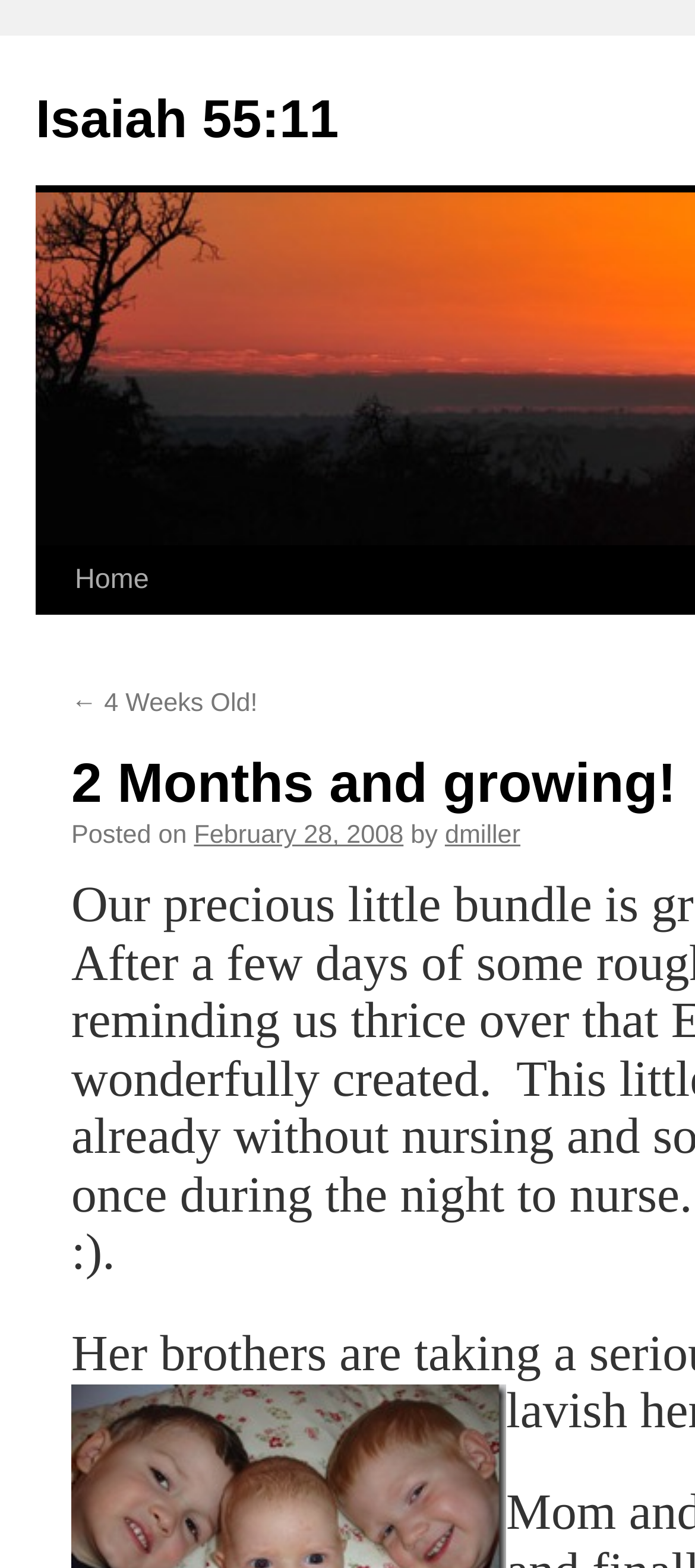Who is the author of the latest article?
Use the image to answer the question with a single word or phrase.

dmiller